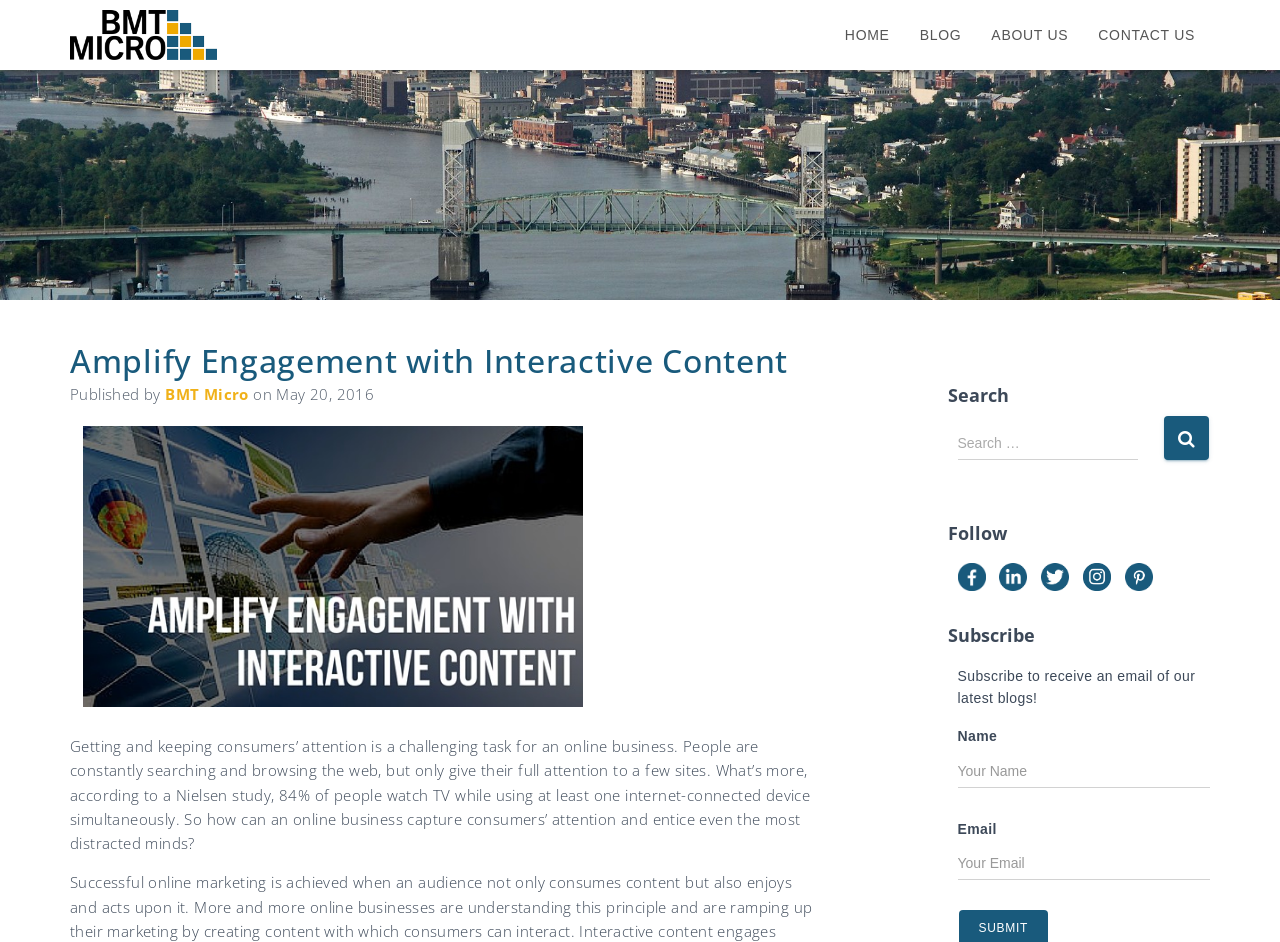Determine the bounding box coordinates of the region that needs to be clicked to achieve the task: "Click on the Search button".

[0.909, 0.442, 0.945, 0.488]